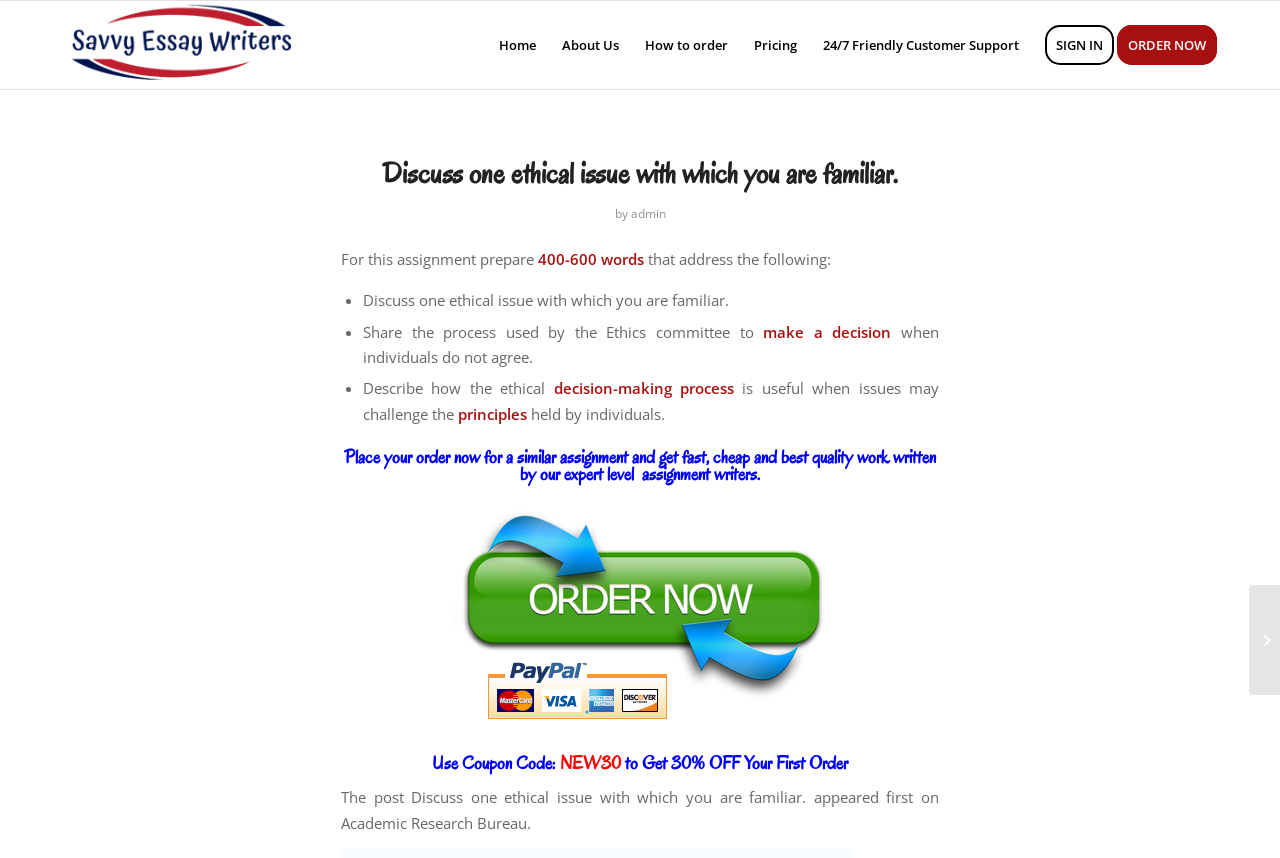What is the topic of the assignment?
Please use the visual content to give a single word or phrase answer.

Ethical issue